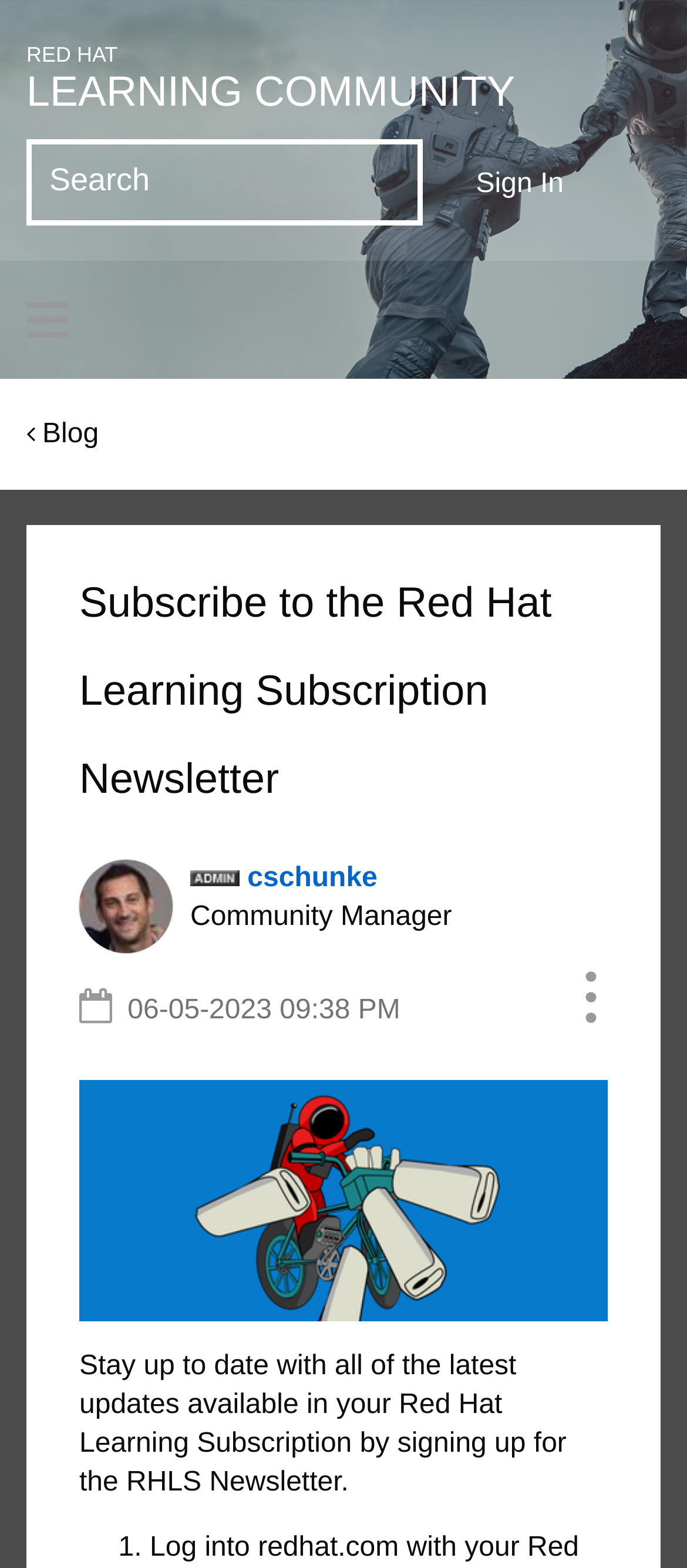Determine the main headline of the webpage and provide its text.

Subscribe to the Red Hat Learning Subscription Newsletter